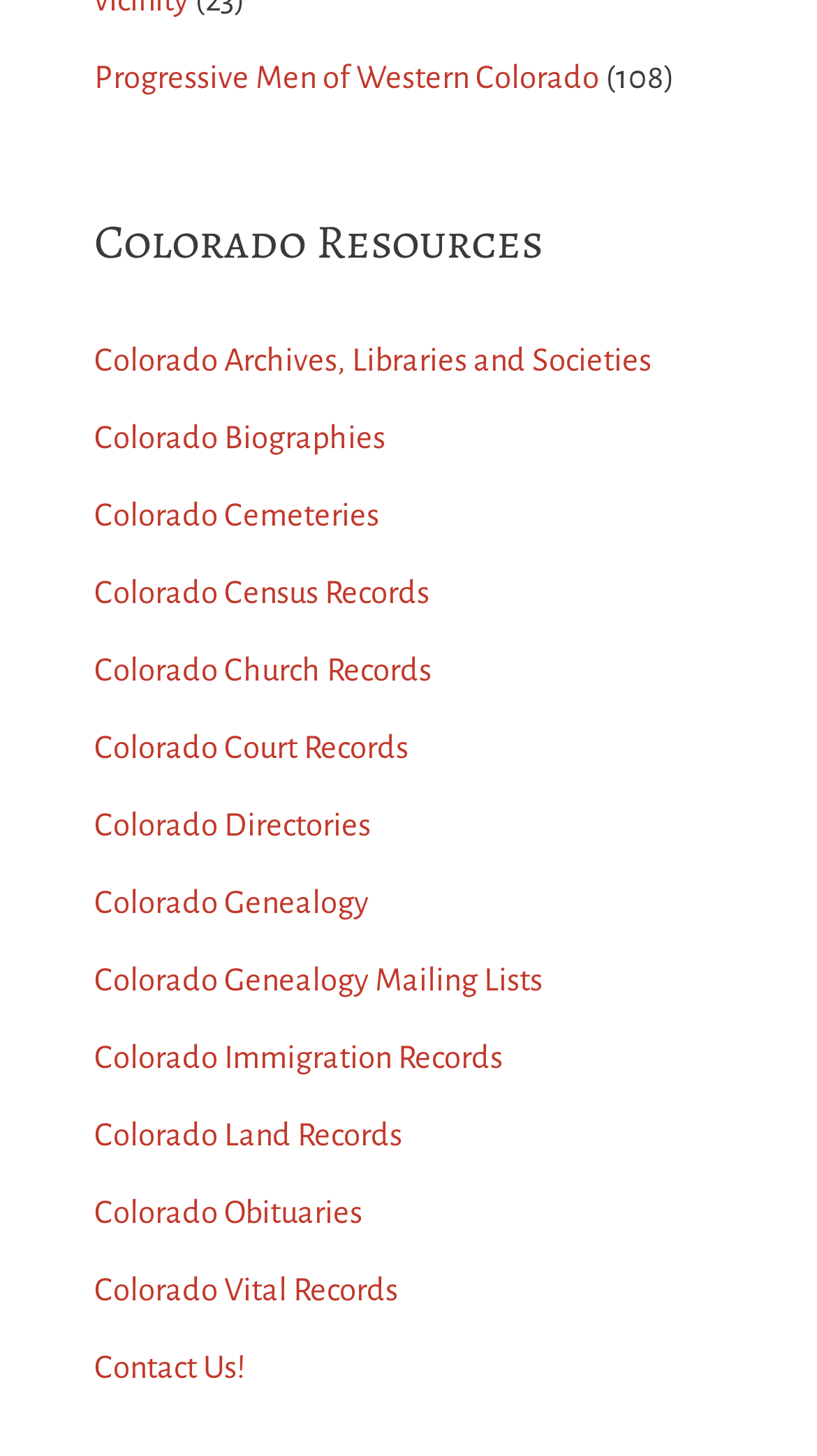For the given element description Colorado Genealogy Mailing Lists, determine the bounding box coordinates of the UI element. The coordinates should follow the format (top-left x, top-left y, bottom-right x, bottom-right y) and be within the range of 0 to 1.

[0.115, 0.661, 0.664, 0.684]